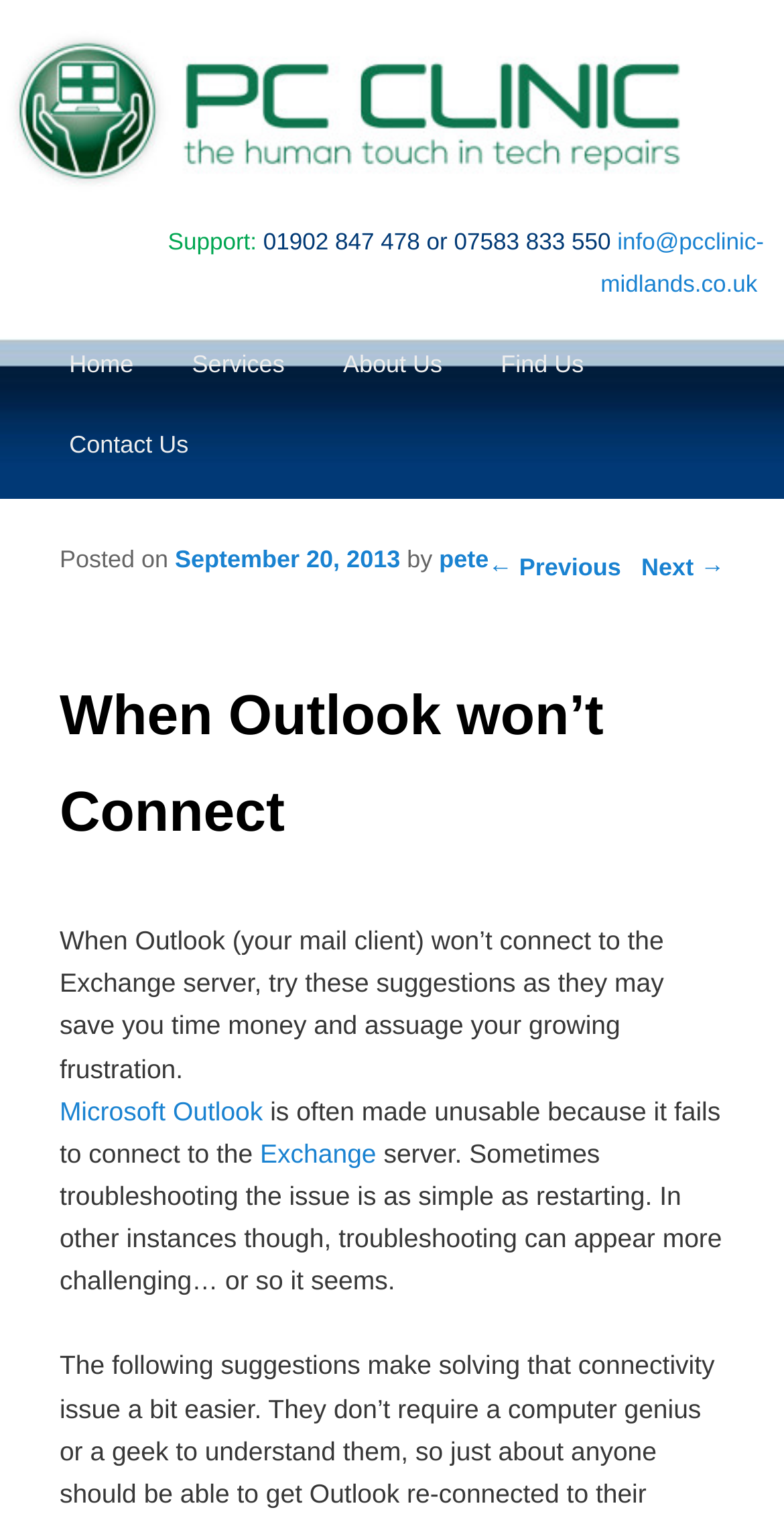Locate the bounding box coordinates of the clickable part needed for the task: "Contact via email".

[0.766, 0.151, 0.974, 0.196]